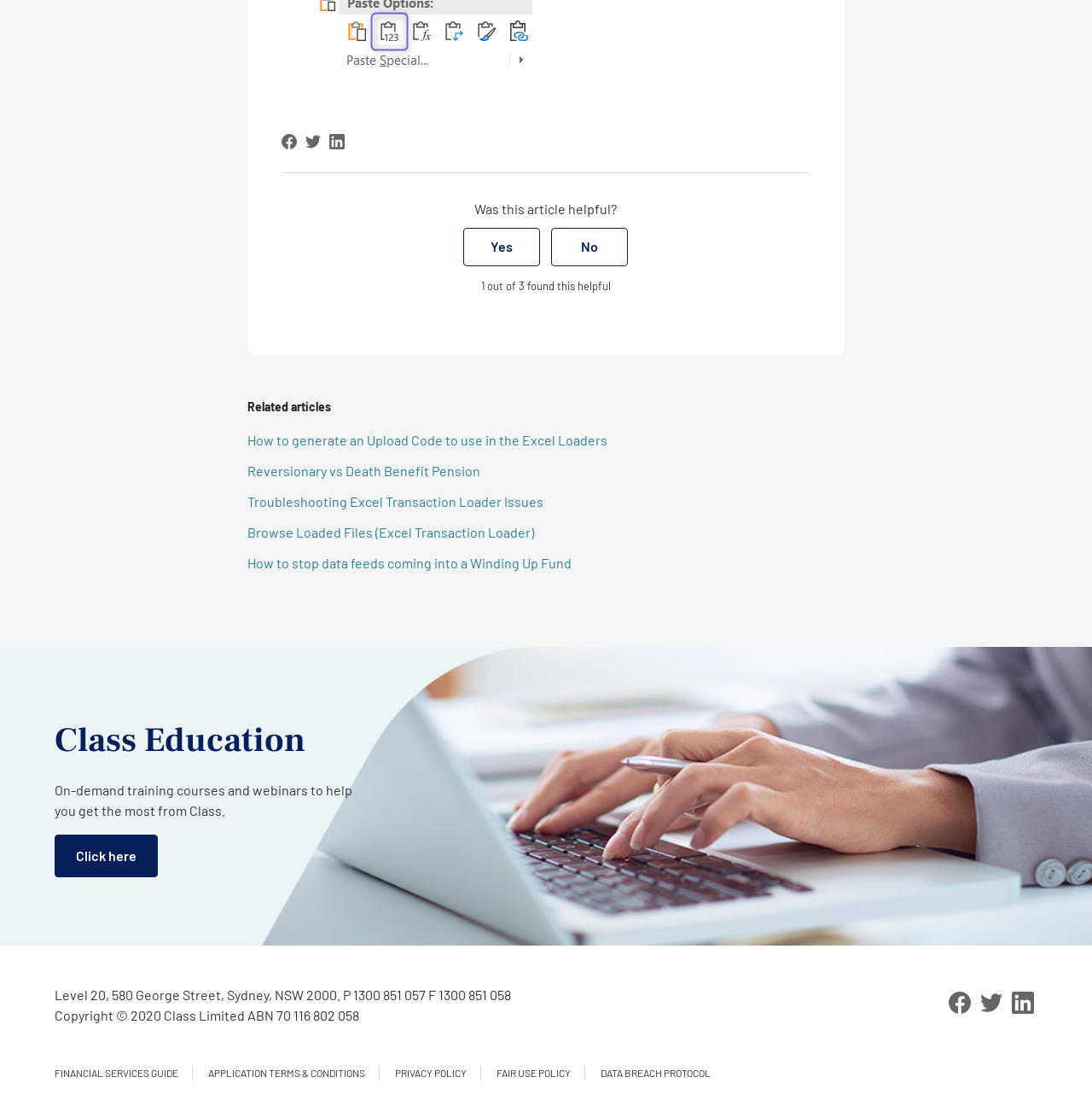Given the element description: "Application Terms & Conditions", predict the bounding box coordinates of this UI element. The coordinates must be four float numbers between 0 and 1, given as [left, top, right, bottom].

[0.191, 0.965, 0.334, 0.976]